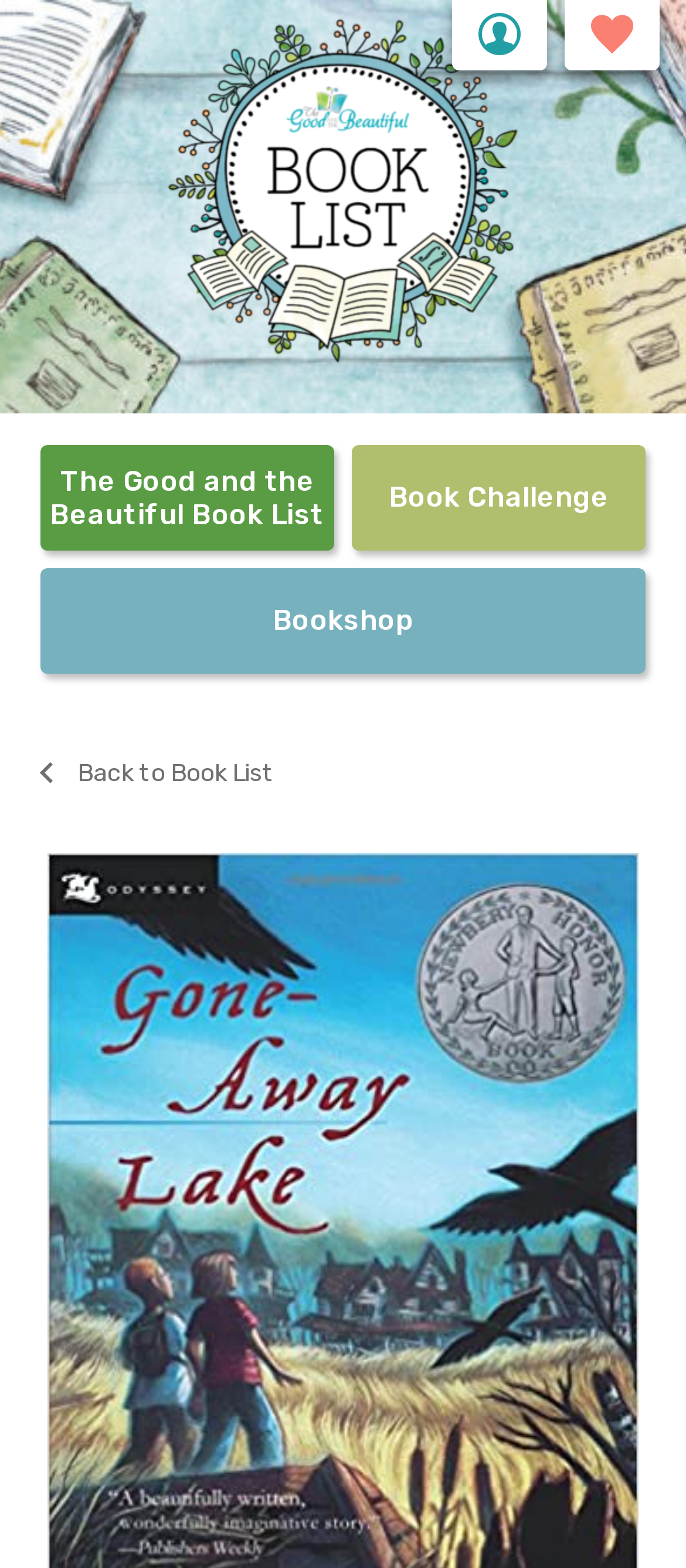Please answer the following question using a single word or phrase: 
Is there a sign-in button on the page?

Yes